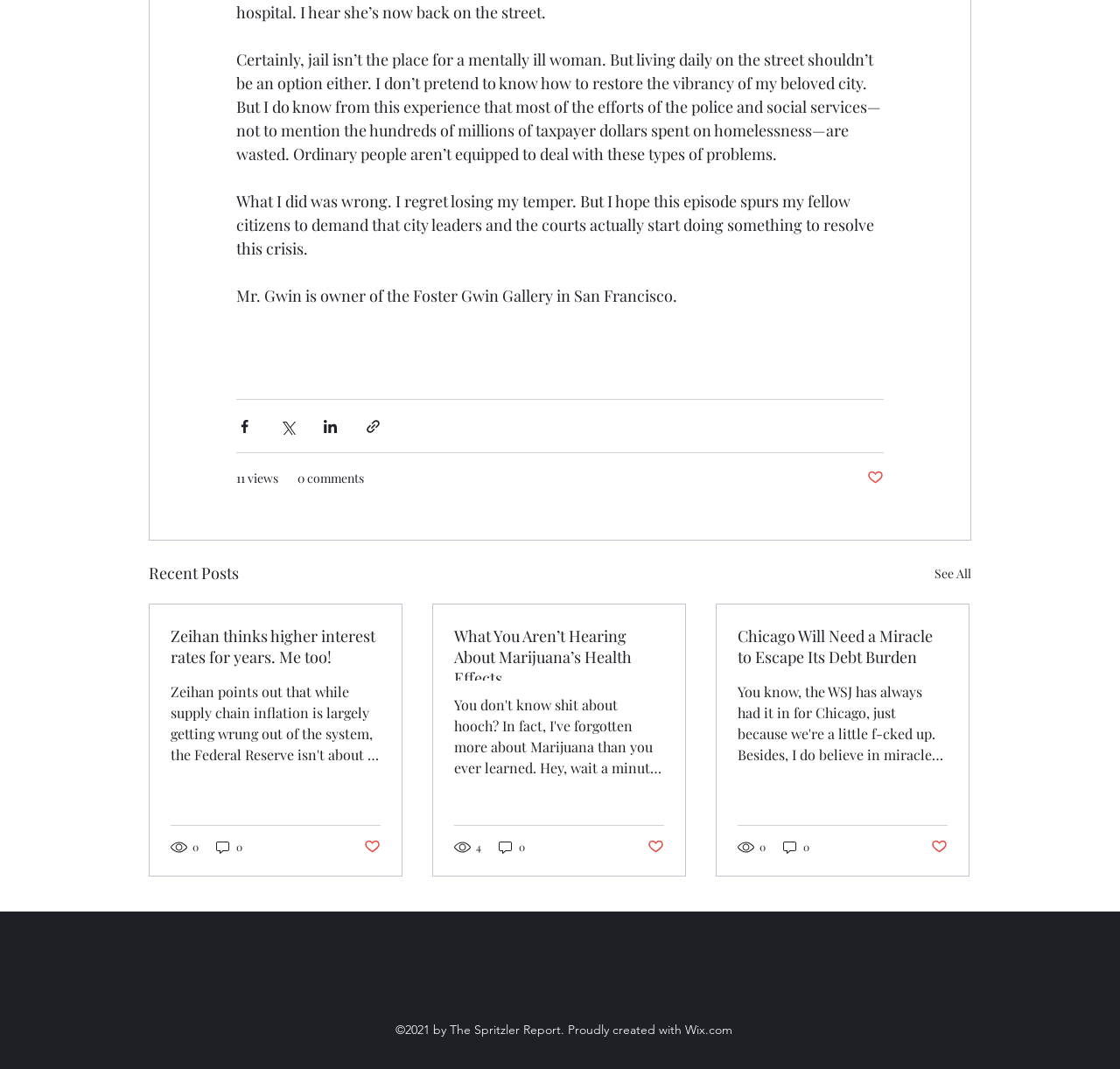Please study the image and answer the question comprehensively:
What is the name of the gallery owned by Mr. Gwin?

I found the text 'Mr. Gwin is owner of the Foster Gwin Gallery in San Francisco.' on the webpage, which indicates that Mr. Gwin owns a gallery called Foster Gwin Gallery.